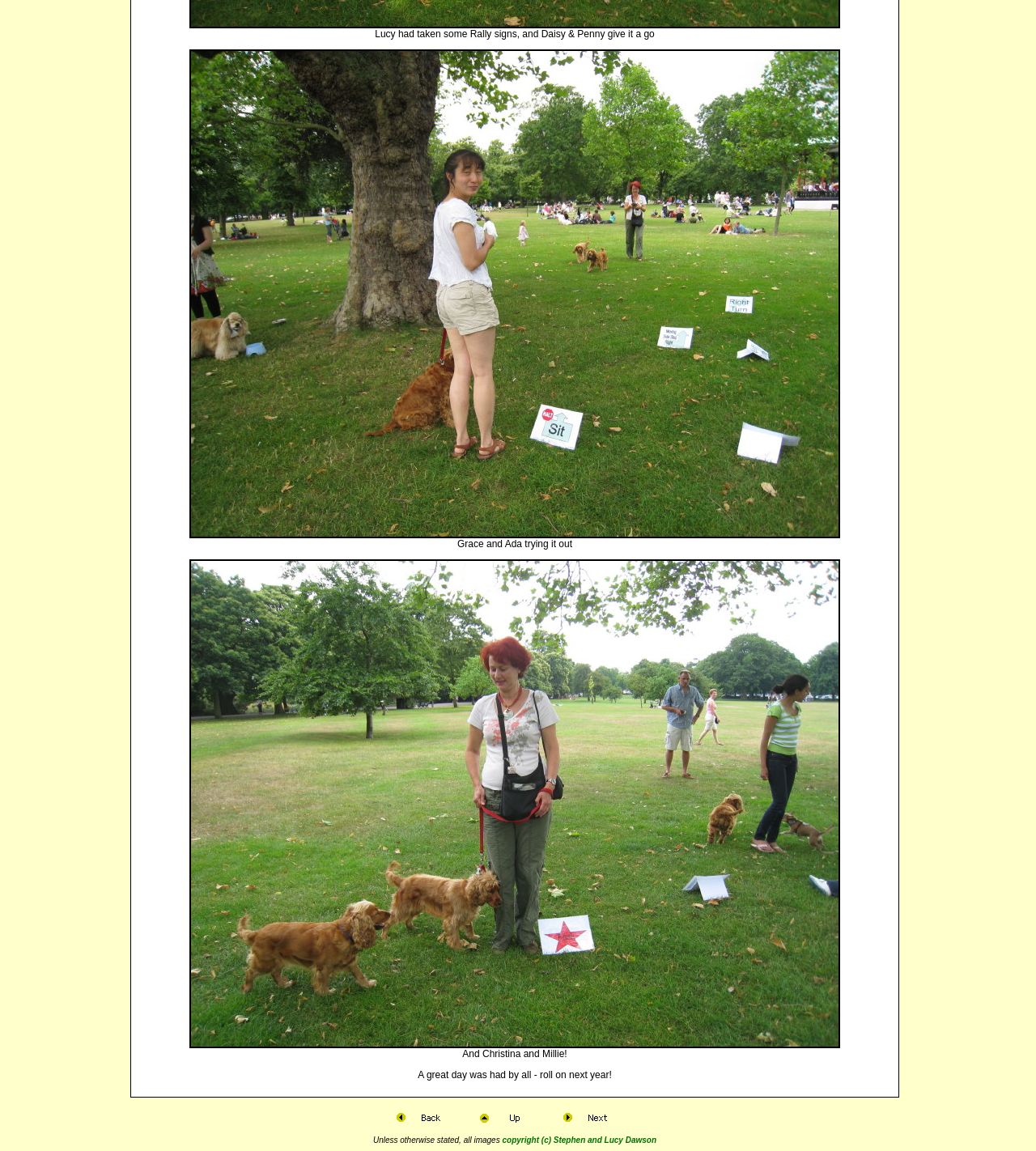Based on the provided description, "alt="Next" name="MSFPnav3"", find the bounding box of the corresponding UI element in the screenshot.

[0.539, 0.963, 0.617, 0.973]